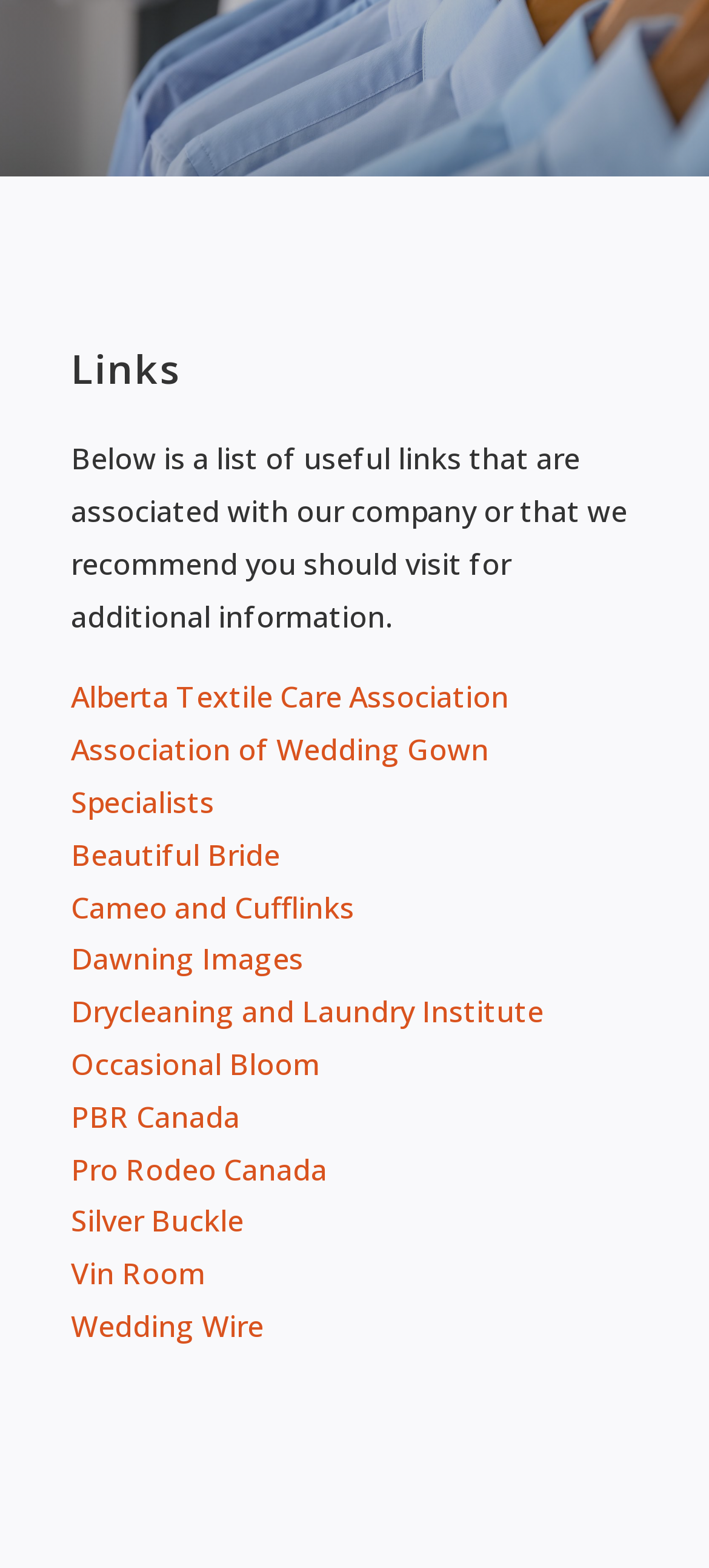Given the element description "Occasional Bloom", identify the bounding box of the corresponding UI element.

[0.1, 0.666, 0.451, 0.691]